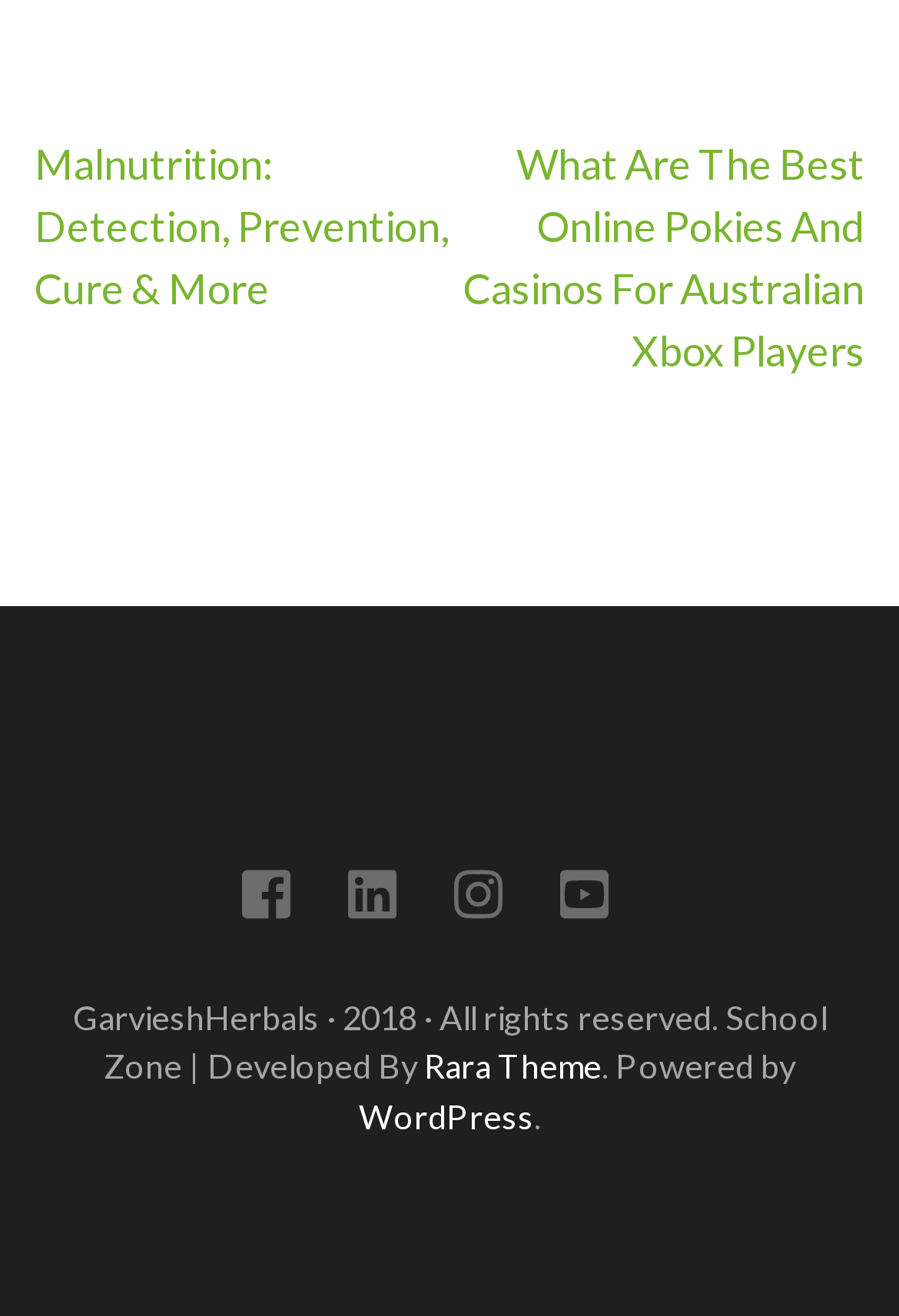Provide the bounding box coordinates of the HTML element this sentence describes: "Rara Theme". The bounding box coordinates consist of four float numbers between 0 and 1, i.e., [left, top, right, bottom].

[0.472, 0.795, 0.669, 0.825]